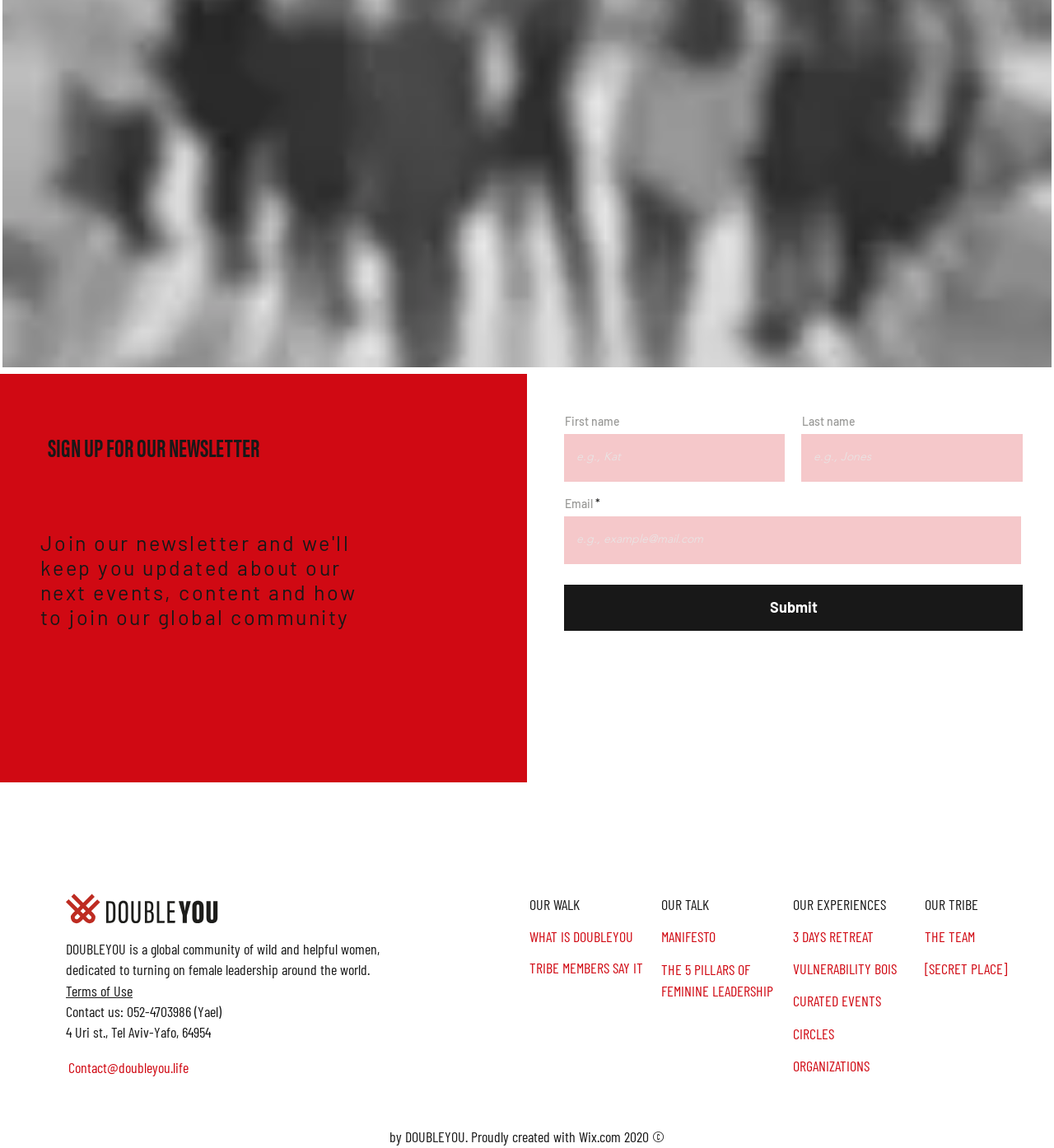Answer the question using only one word or a concise phrase: What is the contact email address?

Contact@doubleyou.life